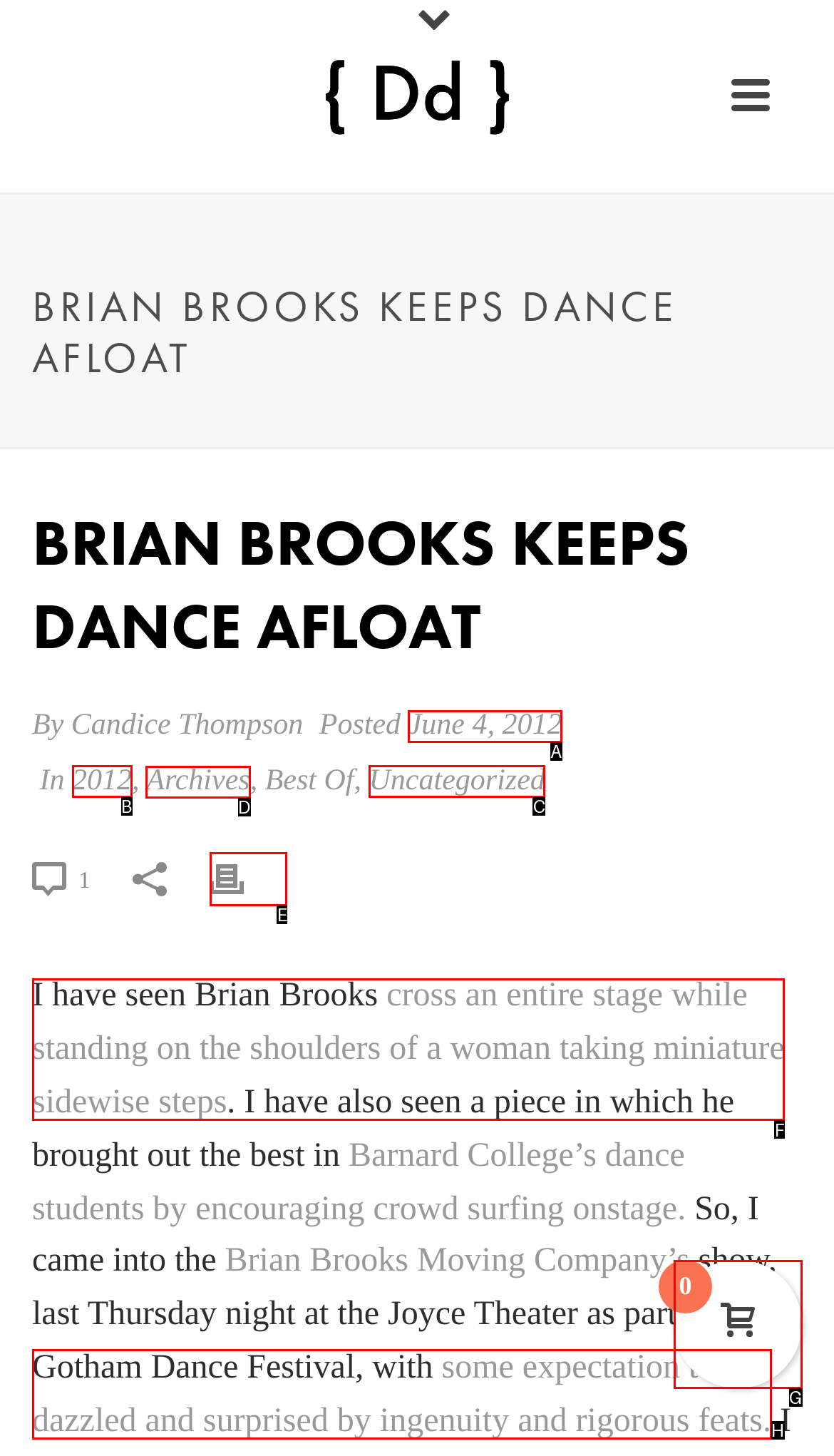Select the appropriate bounding box to fulfill the task: Click the link to Archives Respond with the corresponding letter from the choices provided.

D